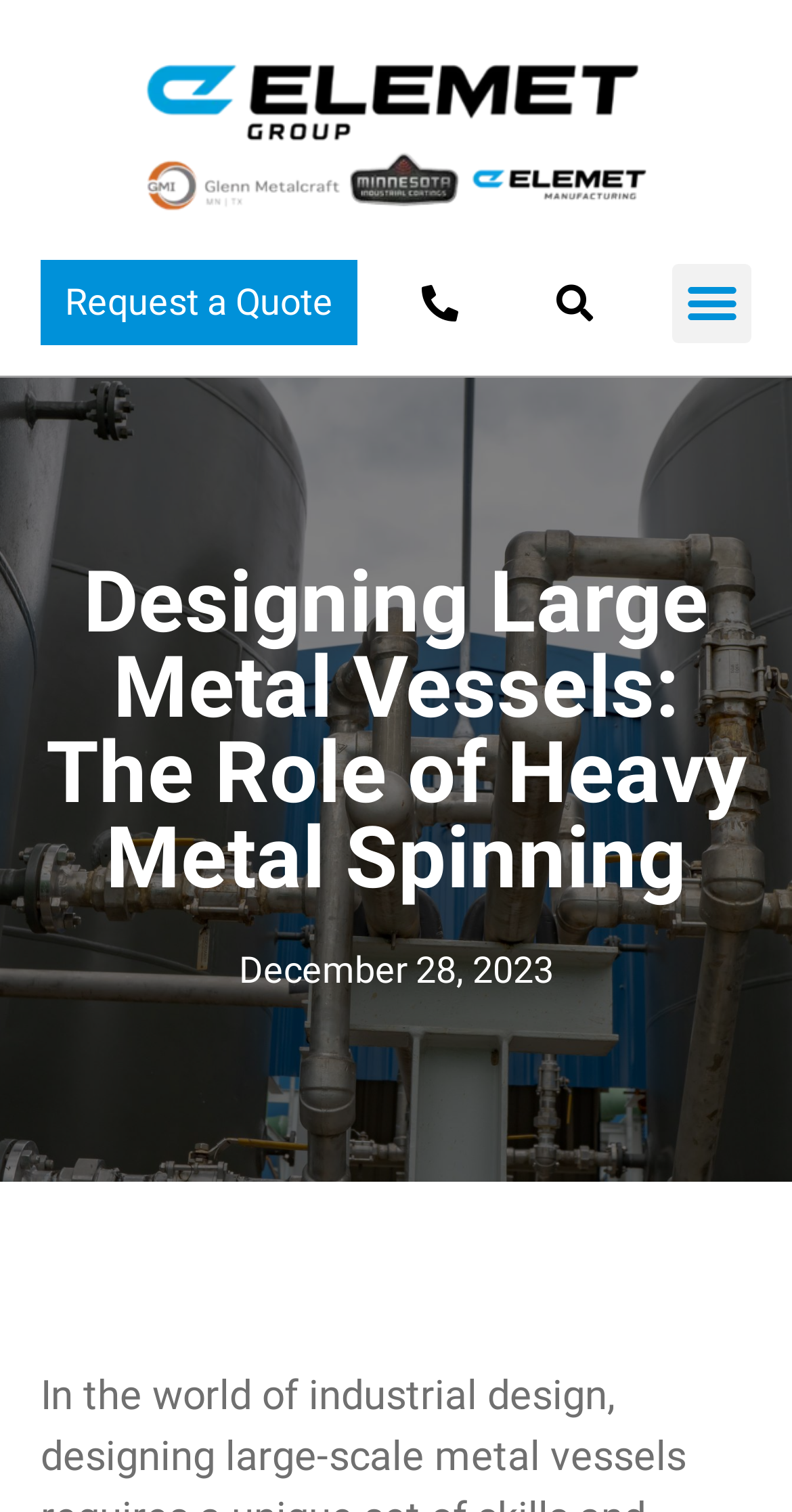Please locate the UI element described by "Request a Quote" and provide its bounding box coordinates.

[0.051, 0.172, 0.451, 0.229]